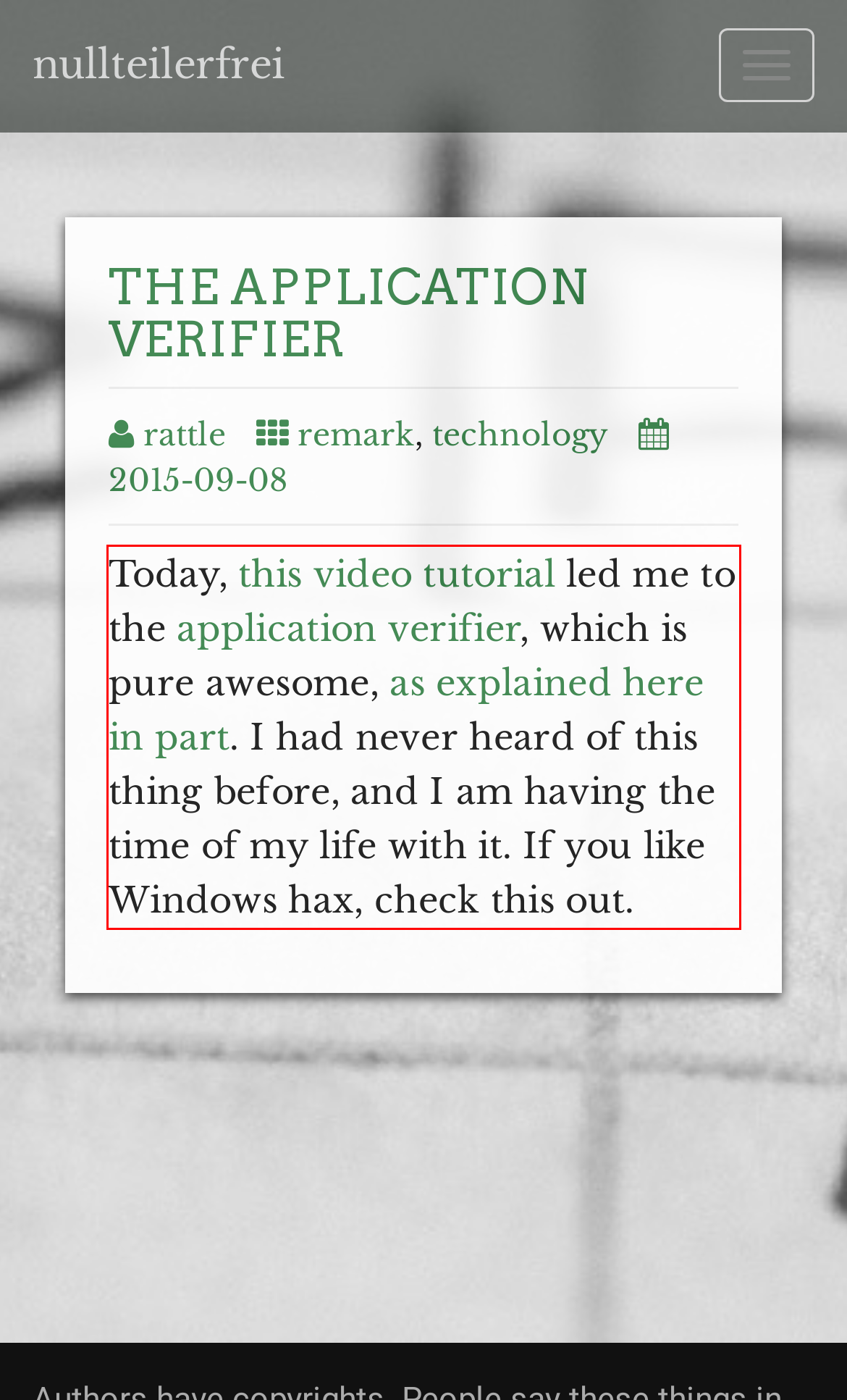Please perform OCR on the text within the red rectangle in the webpage screenshot and return the text content.

Today, this video tutorial led me to the application verifier, which is pure awesome, as explained here in part. I had never heard of this thing before, and I am having the time of my life with it. If you like Windows hax, check this out.